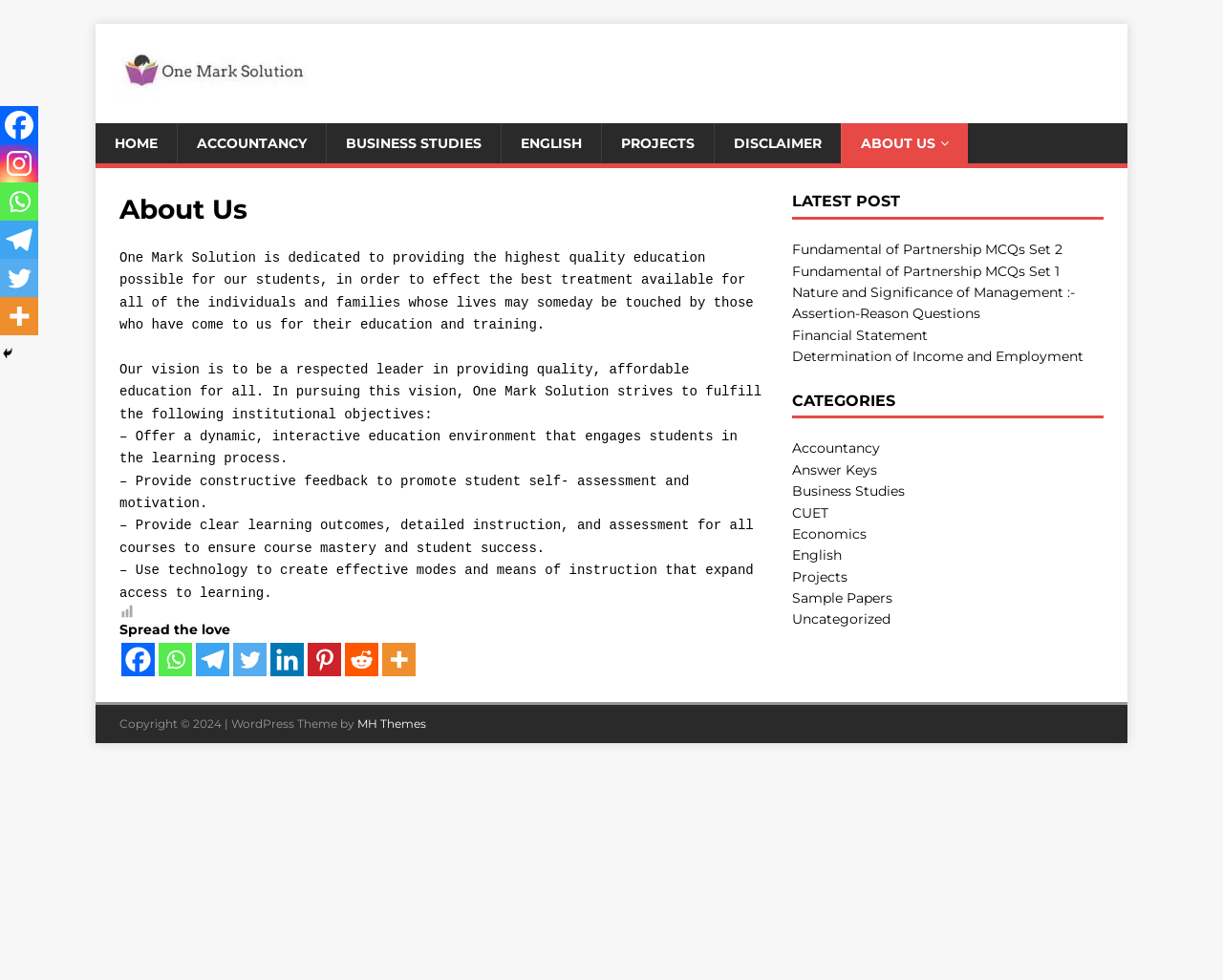Look at the image and answer the question in detail:
What is the latest post available?

The latest post available can be found on the right-hand side of the webpage, under the 'LATEST POST' heading, where the title of the latest post is written as 'Fundamental of Partnership MCQs Set 2'.